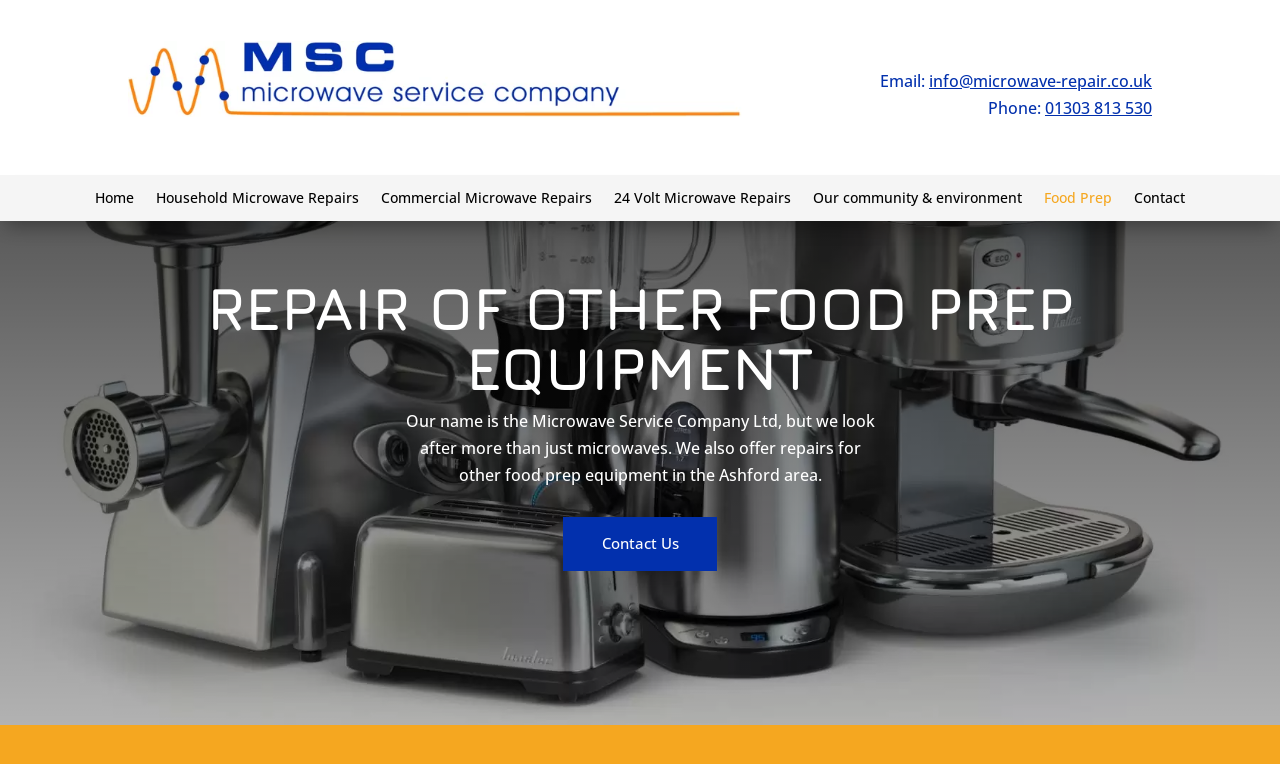What types of microwave repairs are offered?
Offer a detailed and full explanation in response to the question.

I found the types of microwave repairs offered by looking at the navigation menu on the top left section of the webpage, which lists 'Household Microwave Repairs', 'Commercial Microwave Repairs', and '24 Volt Microwave Repairs' as separate links.